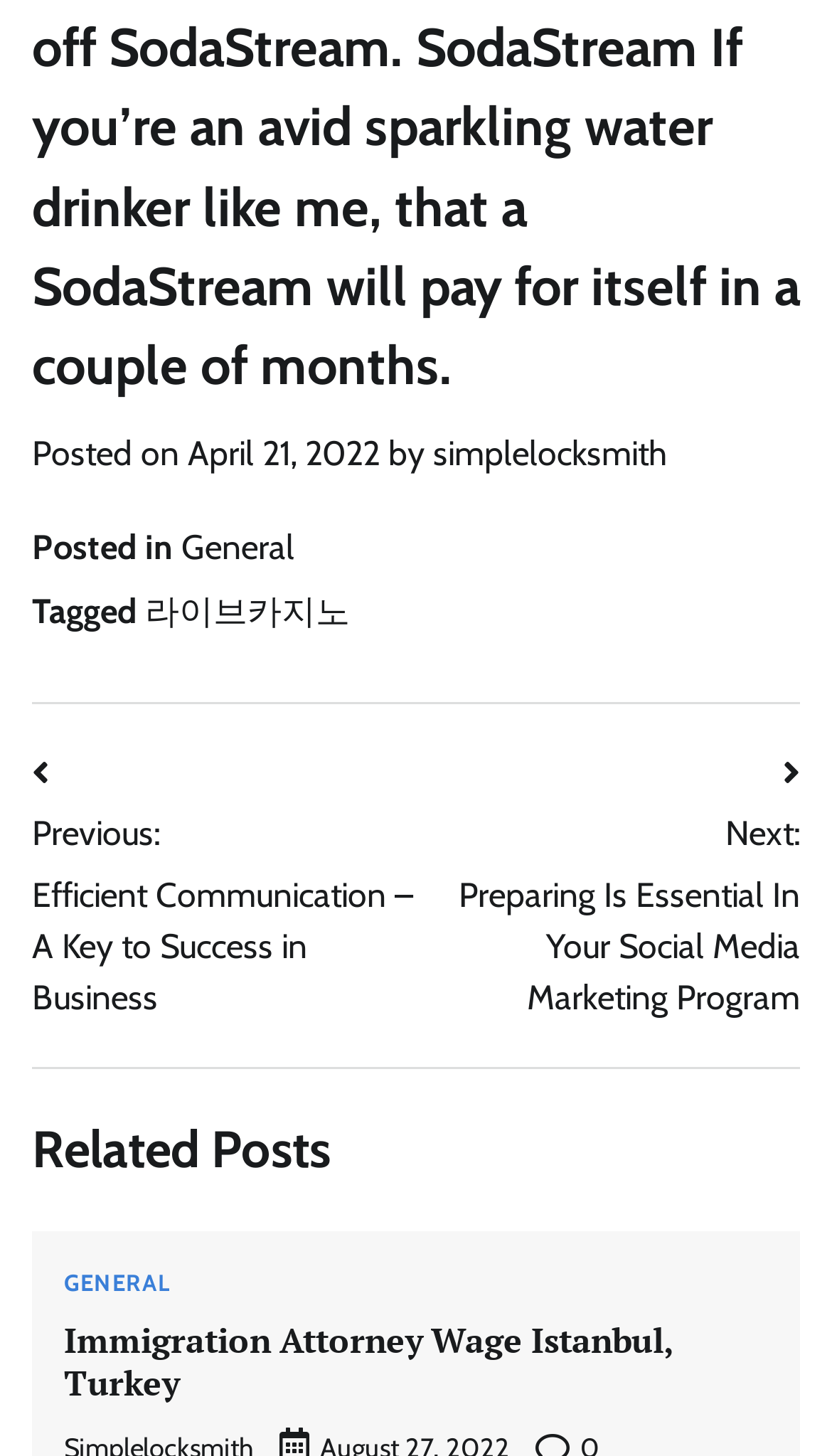Find the bounding box coordinates of the element I should click to carry out the following instruction: "View post details".

[0.226, 0.297, 0.456, 0.325]